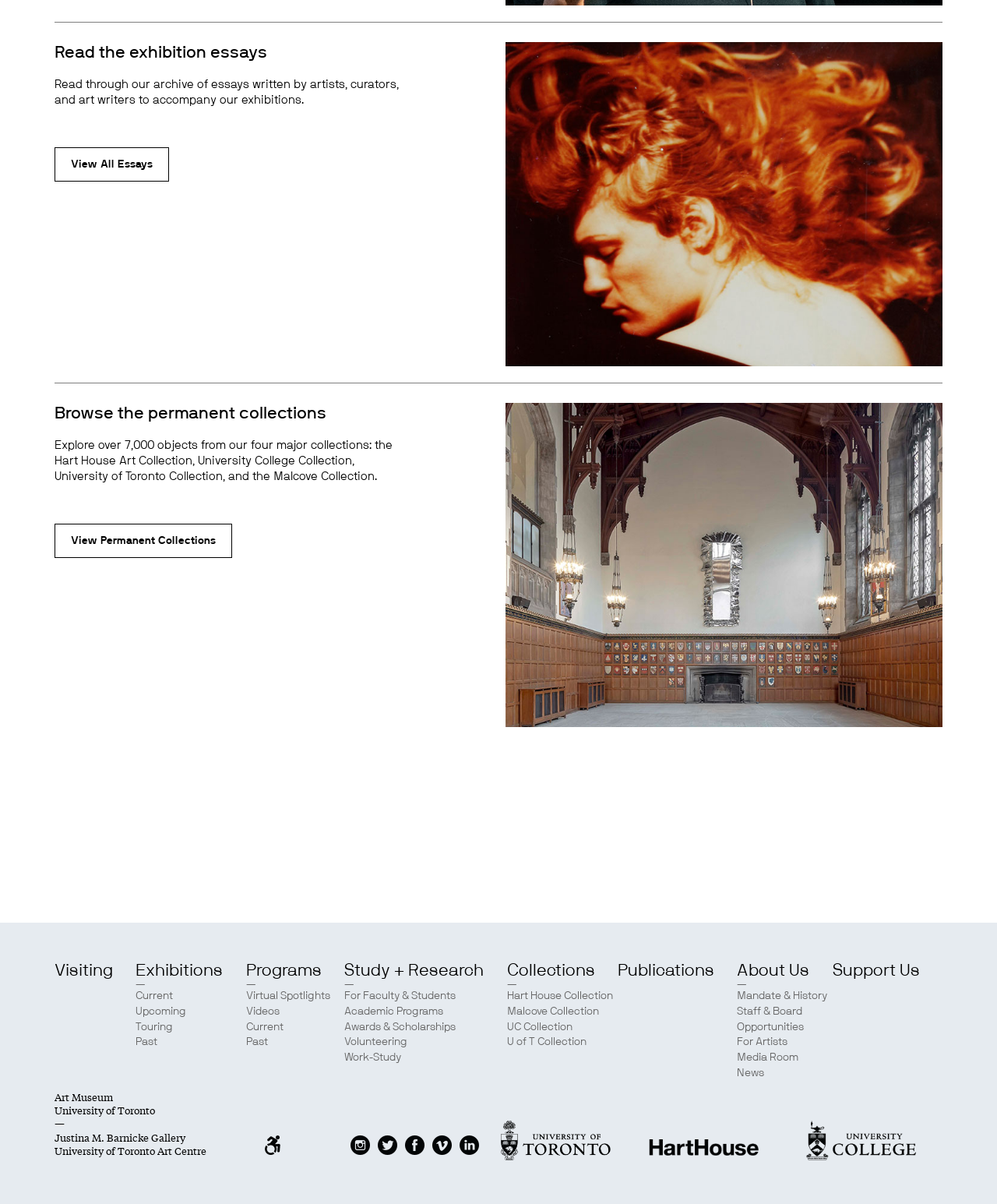Find the bounding box coordinates of the element to click in order to complete this instruction: "Visit the website's Instagram page". The bounding box coordinates must be four float numbers between 0 and 1, denoted as [left, top, right, bottom].

[0.351, 0.943, 0.371, 0.959]